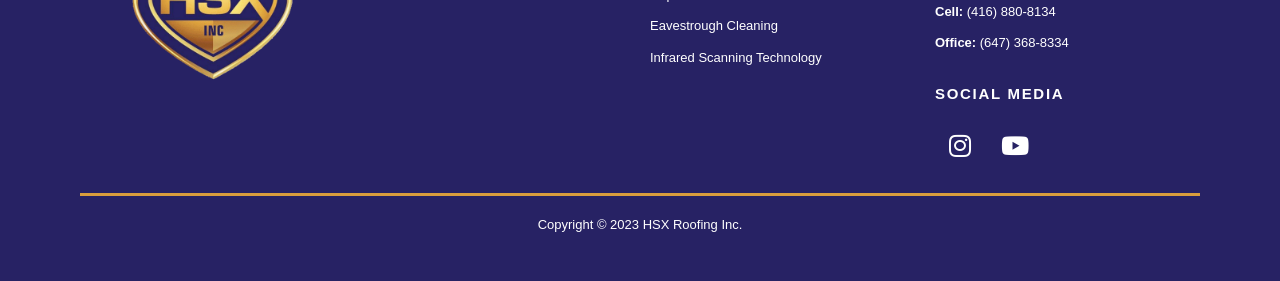Use a single word or phrase to answer this question: 
What technology is used for eavestrough cleaning?

Infrared Scanning